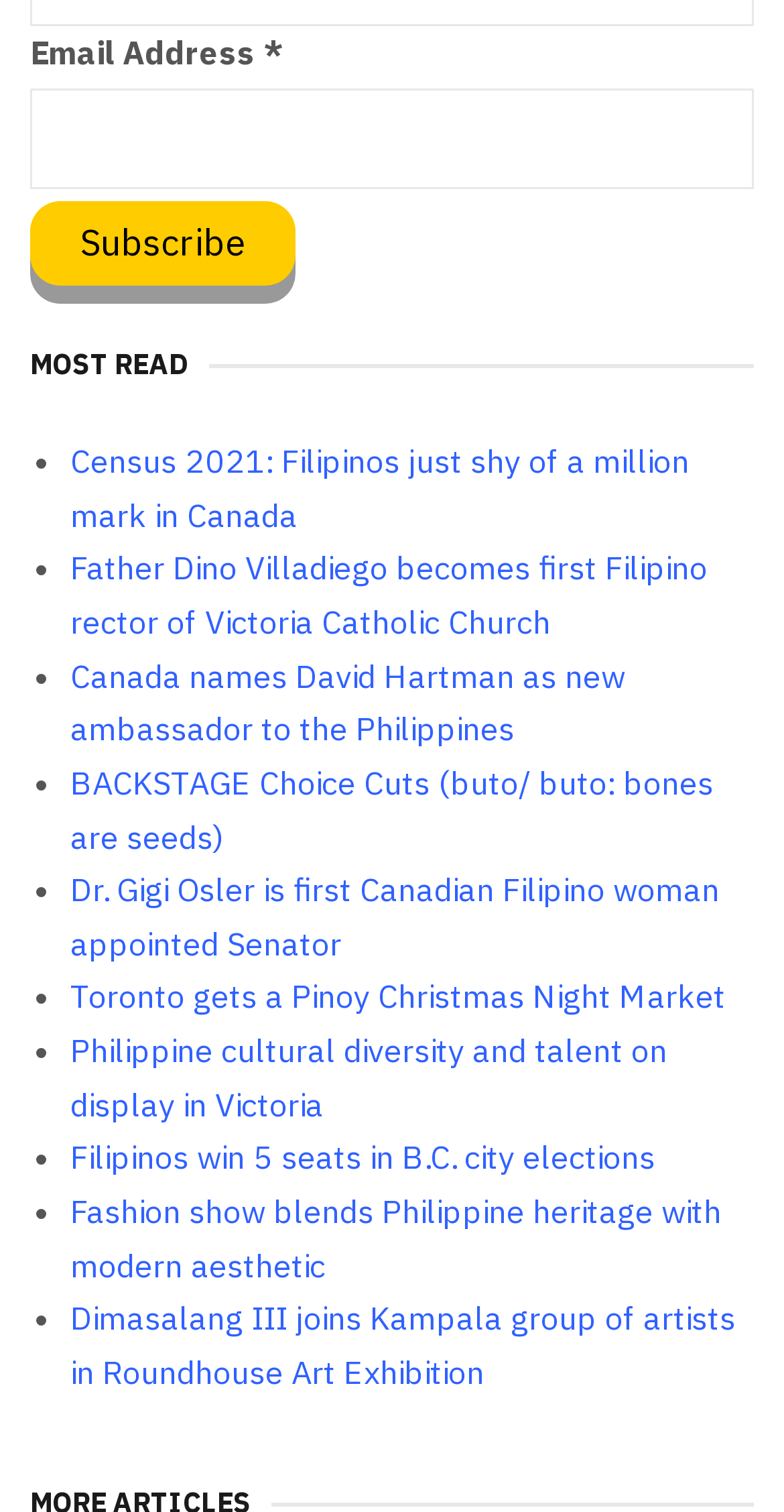Given the description: "parent_node: Email Address * name="EMAIL"", determine the bounding box coordinates of the UI element. The coordinates should be formatted as four float numbers between 0 and 1, [left, top, right, bottom].

[0.038, 0.059, 0.962, 0.125]